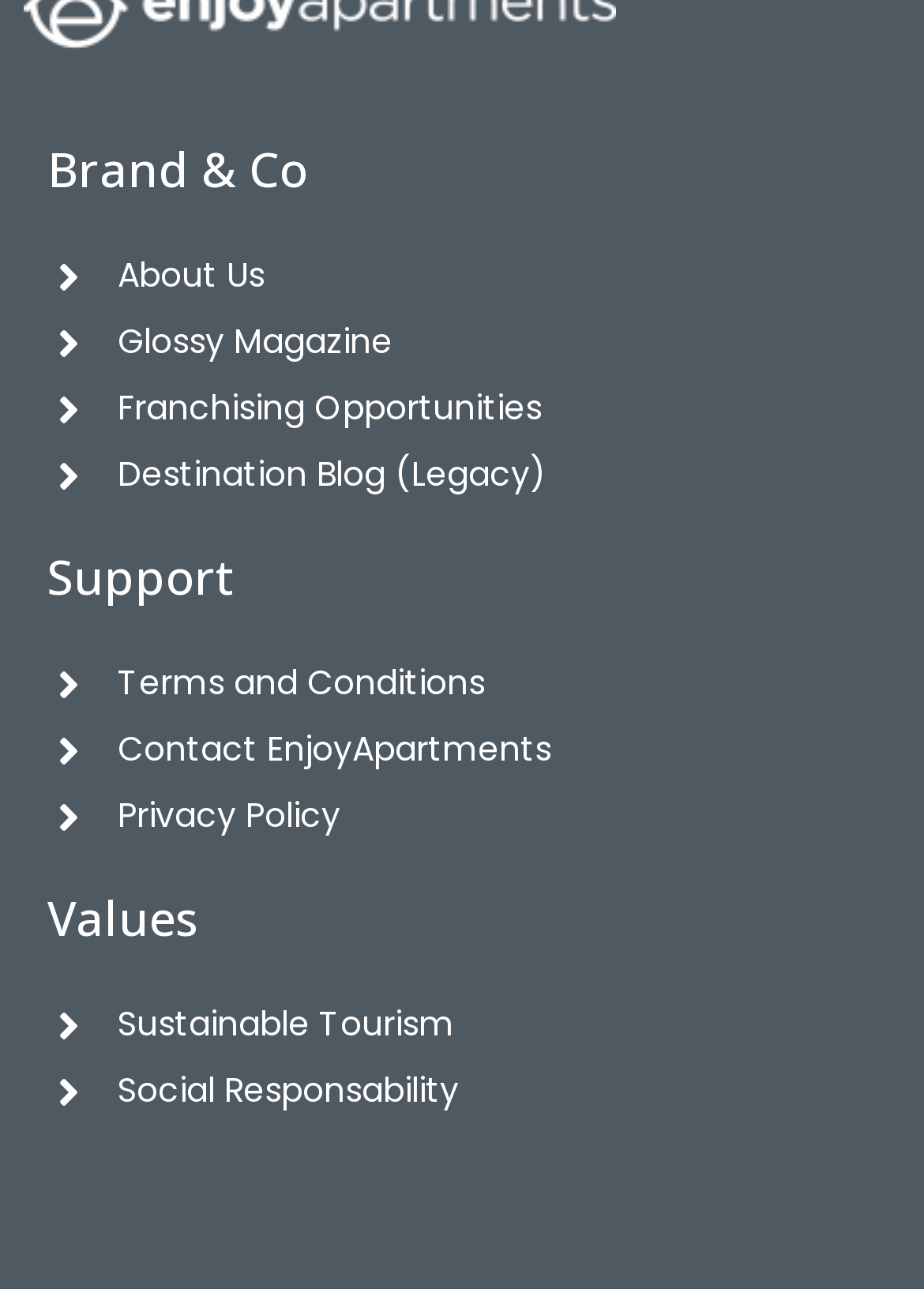Using the provided element description, identify the bounding box coordinates as (top-left x, top-left y, bottom-right x, bottom-right y). Ensure all values are between 0 and 1. Description: Franchising Opportunities

[0.051, 0.291, 0.949, 0.342]